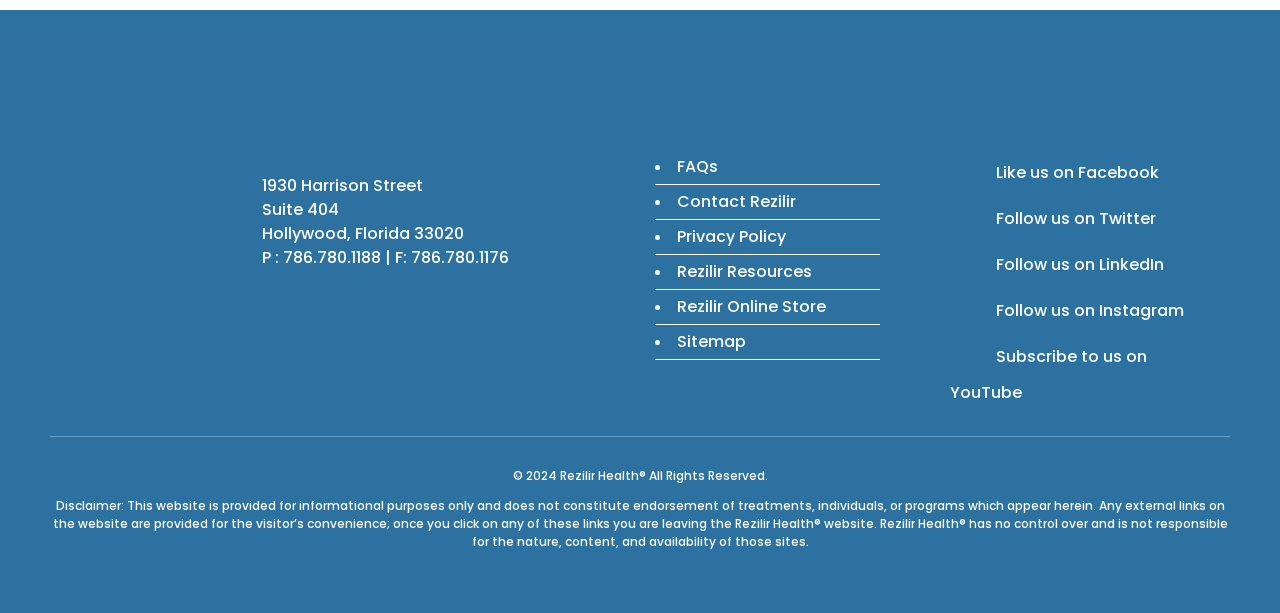Respond with a single word or phrase to the following question: What is the copyright year of Rezilir Health website?

2024